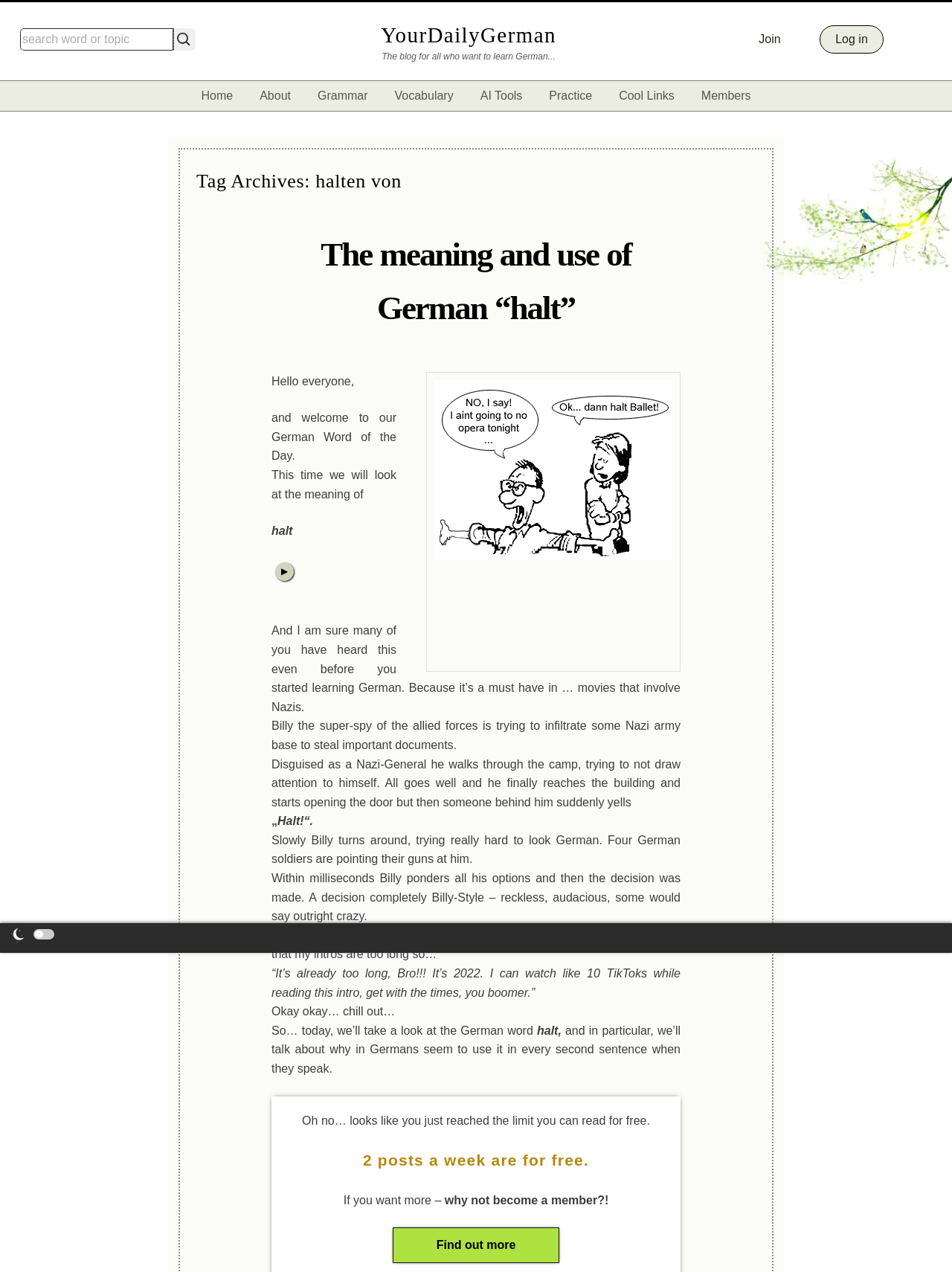Provide the bounding box coordinates of the HTML element described by the text: "name="s" placeholder="search word or topic"".

[0.021, 0.022, 0.182, 0.04]